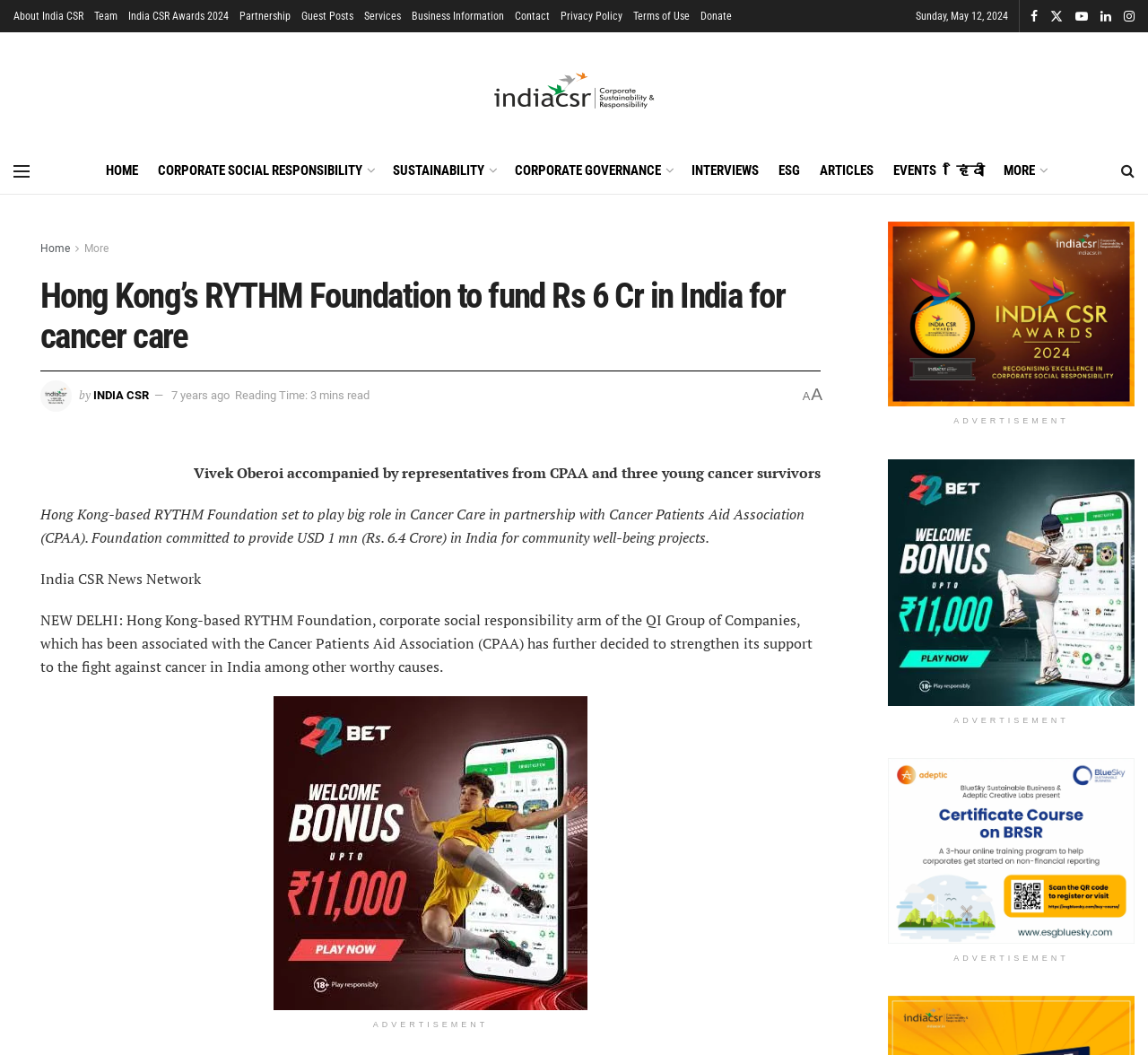Locate and extract the text of the main heading on the webpage.

Hong Kong’s RYTHM Foundation to fund Rs 6 Cr in India for cancer care